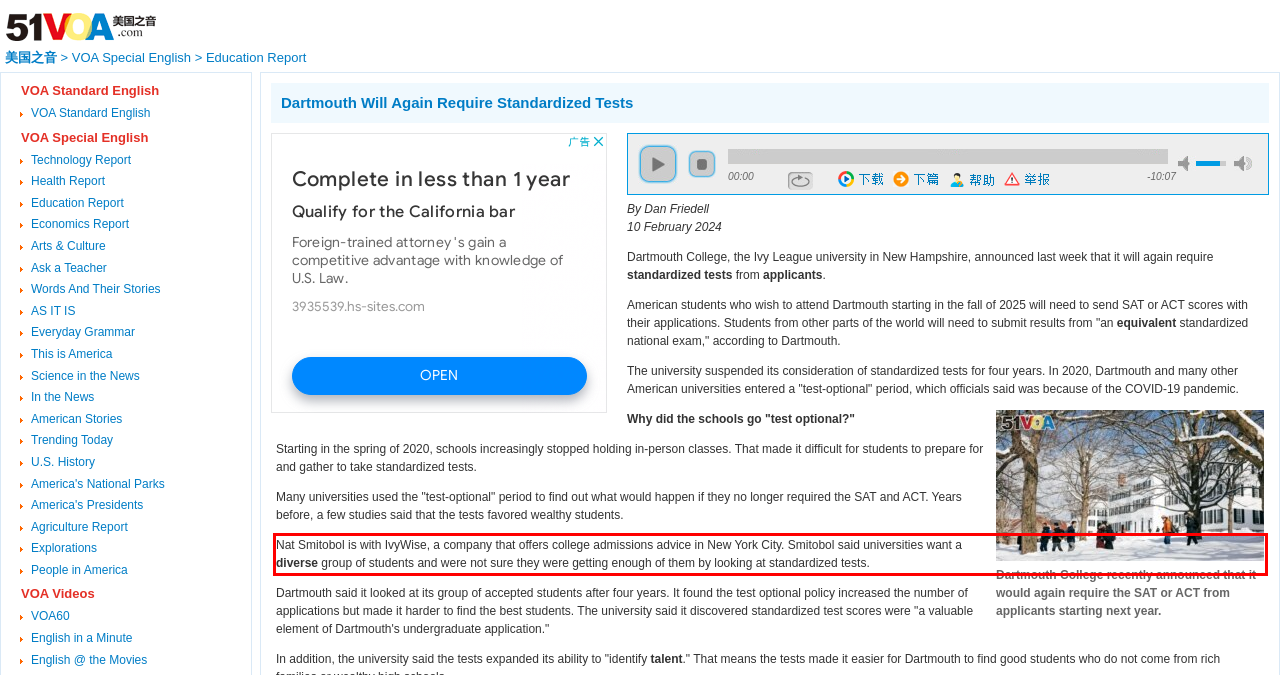Using OCR, extract the text content found within the red bounding box in the given webpage screenshot.

Nat Smitobol is with IvyWise, a company that offers college admissions advice in New York City. Smitobol said universities want a diverse group of students and were not sure they were getting enough of them by looking at standardized tests.